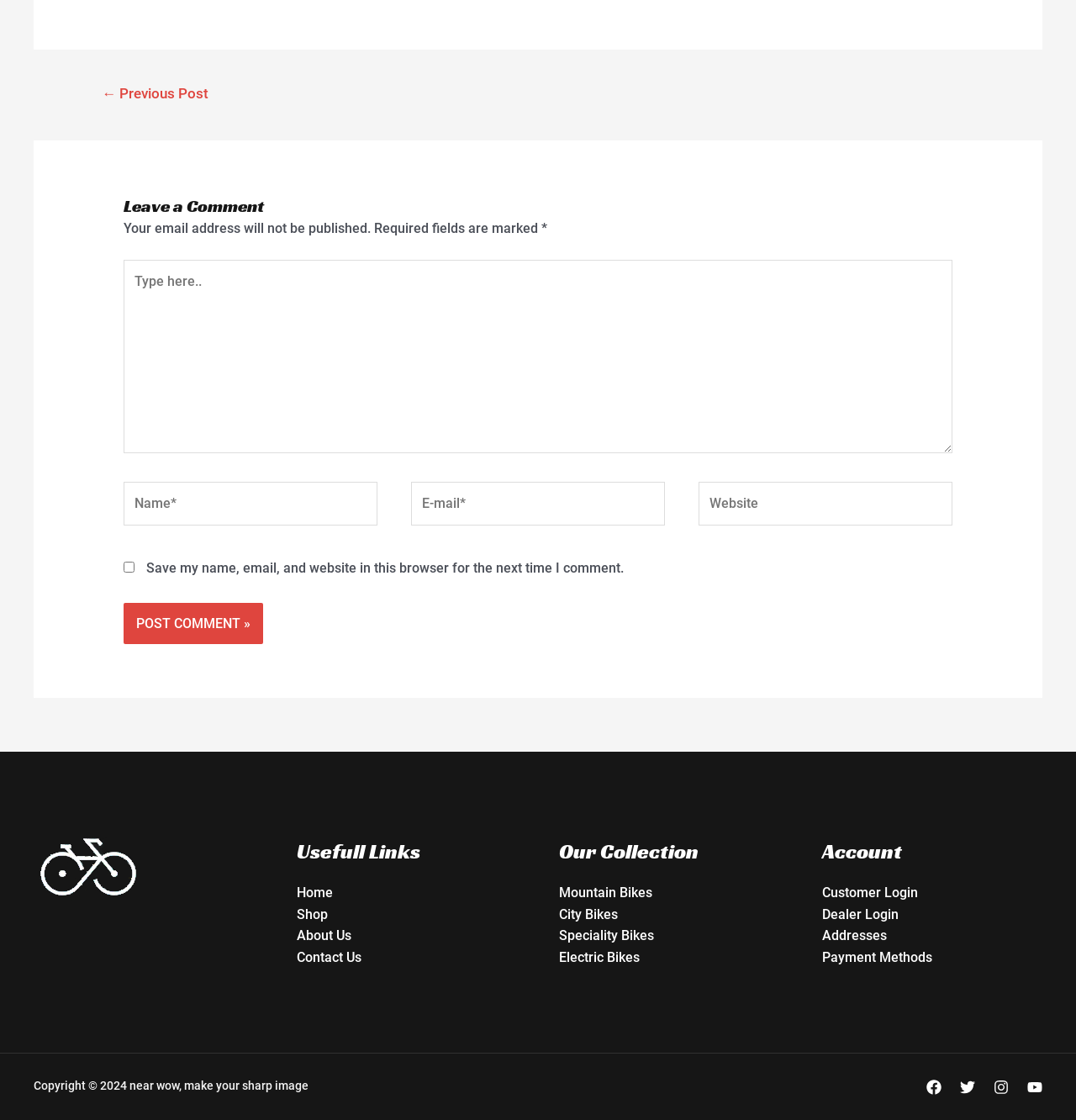What is the purpose of the checkbox?
Based on the image, provide your answer in one word or phrase.

Save comment info